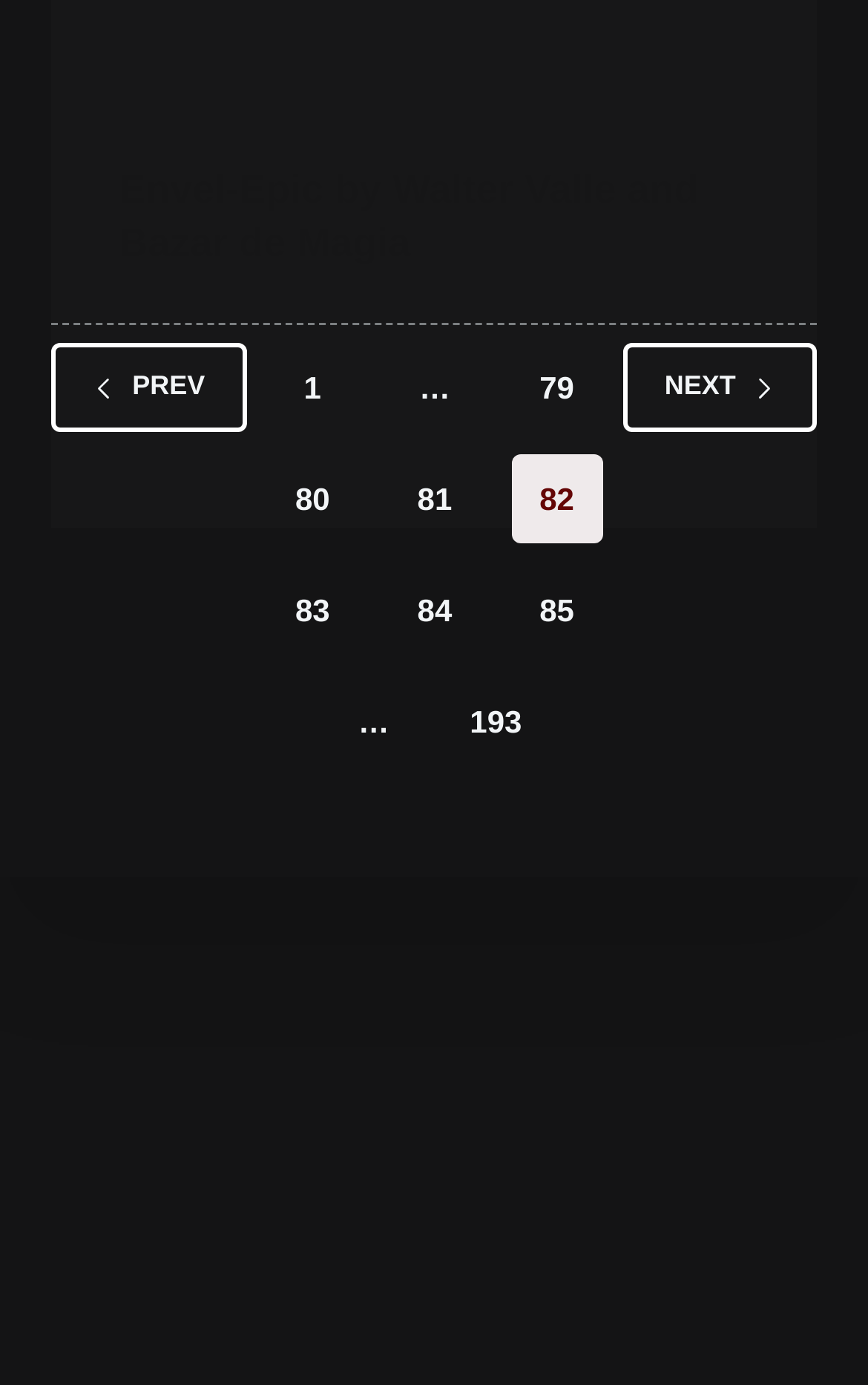Please determine the bounding box coordinates of the area that needs to be clicked to complete this task: 'View the previous page'. The coordinates must be four float numbers between 0 and 1, formatted as [left, top, right, bottom].

[0.06, 0.248, 0.285, 0.312]